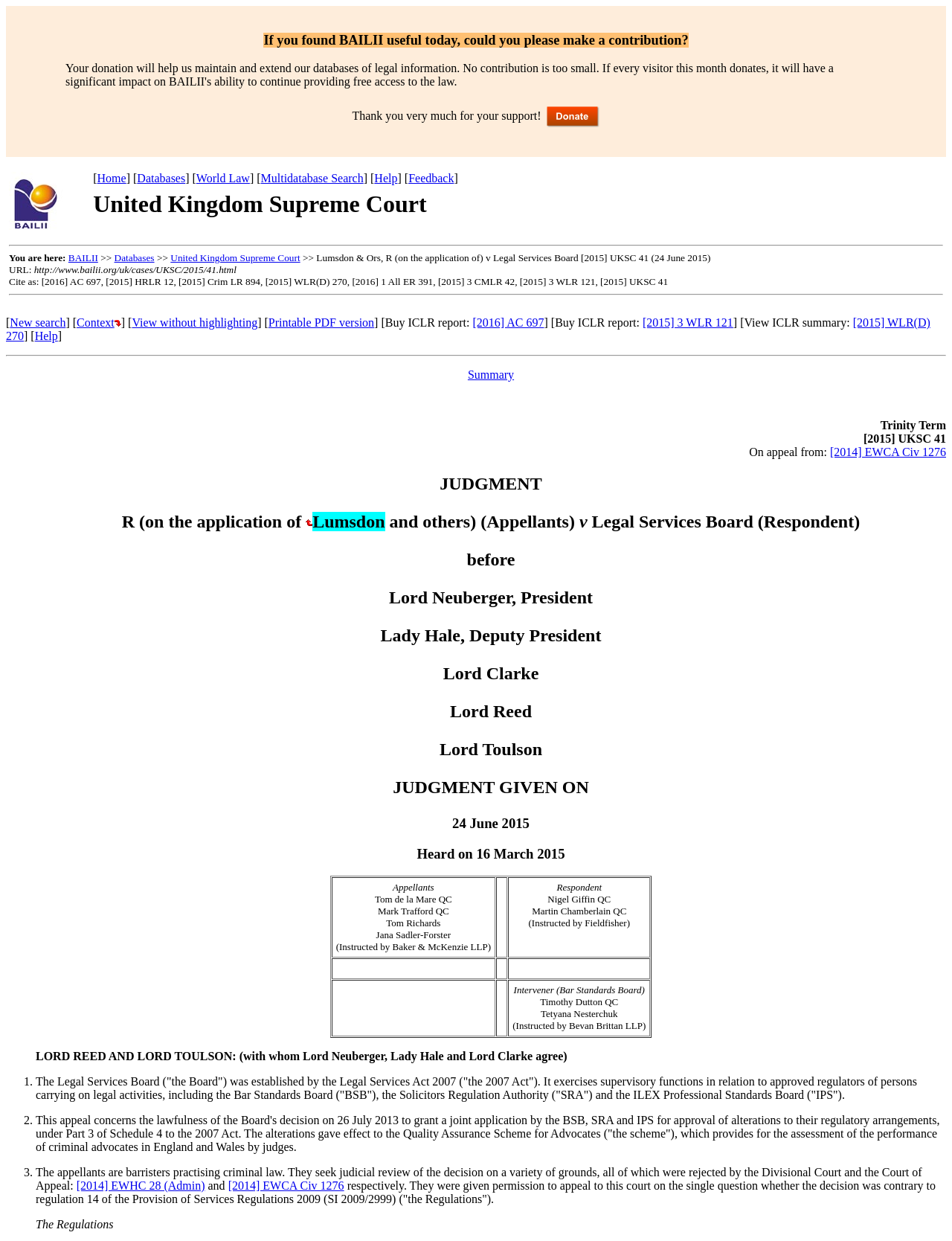Ascertain the bounding box coordinates for the UI element detailed here: "Databases". The coordinates should be provided as [left, top, right, bottom] with each value being a float between 0 and 1.

[0.12, 0.203, 0.162, 0.212]